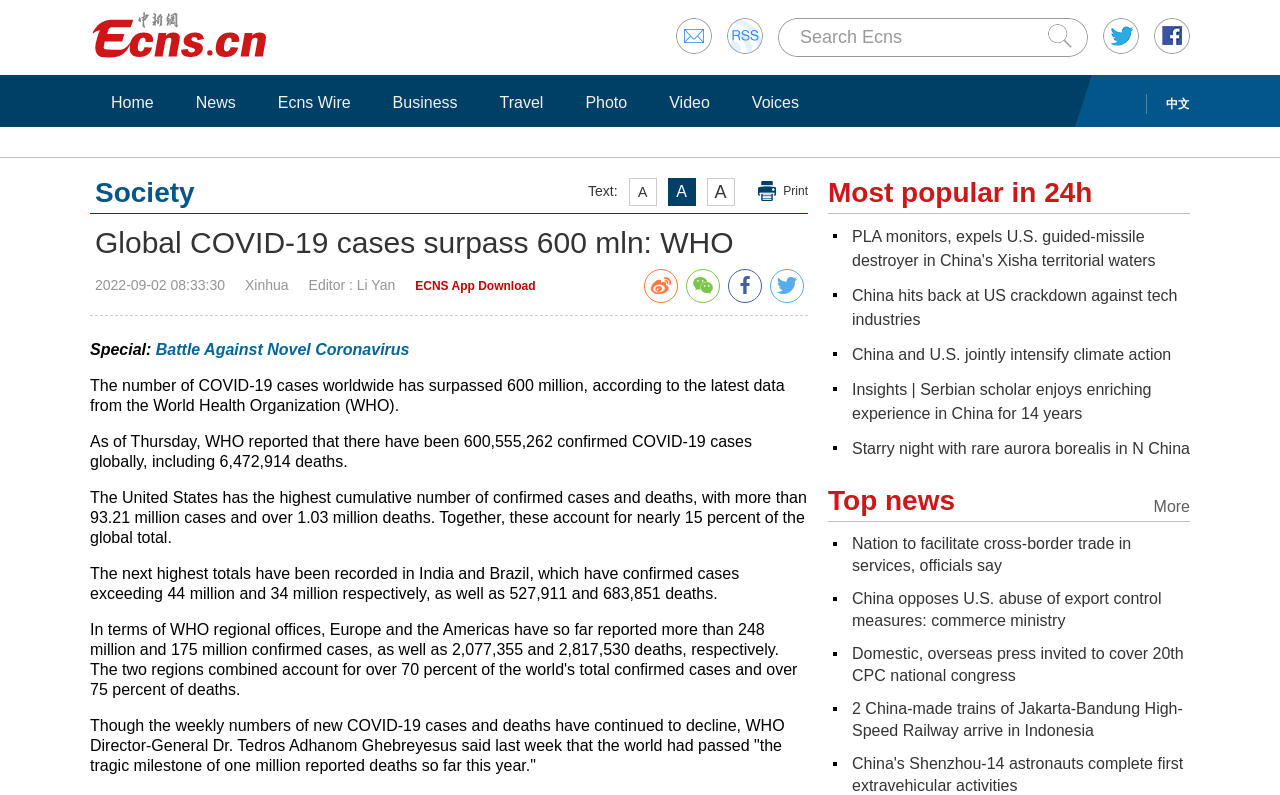Please find and generate the text of the main header of the webpage.

Global COVID-19 cases surpass 600 mln: WHO